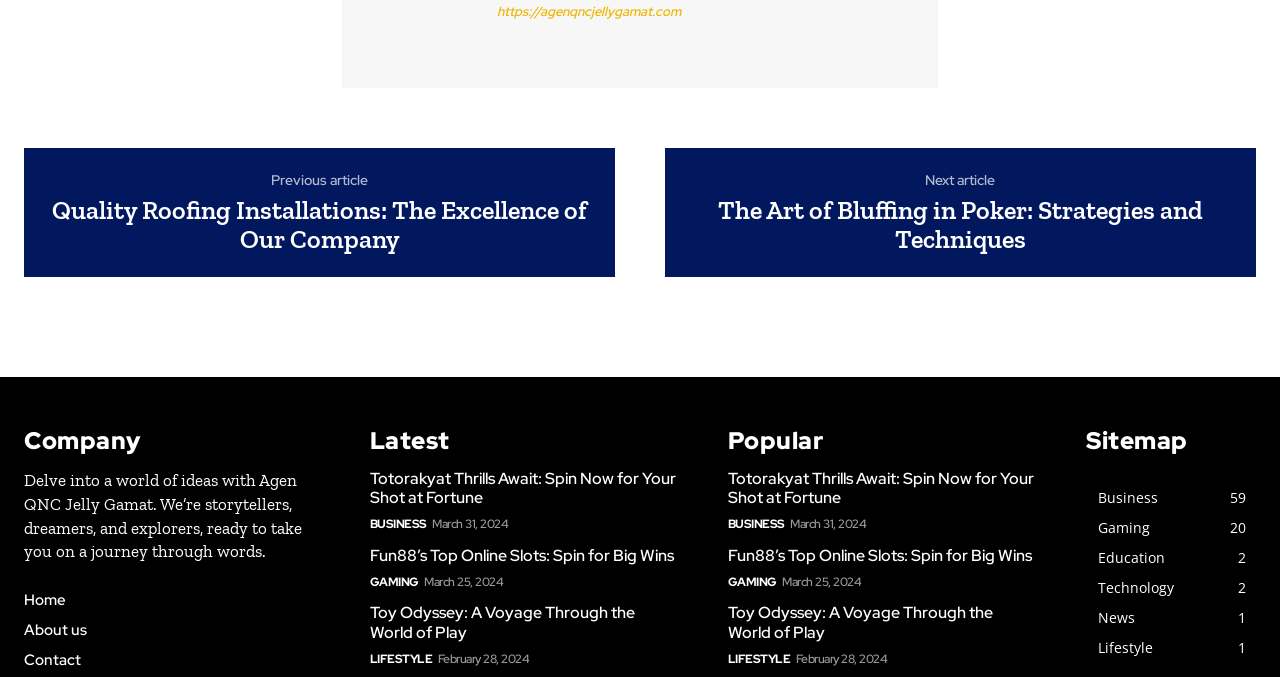Could you please study the image and provide a detailed answer to the question:
What is the date of the article 'Toy Odyssey: A Voyage Through the World of Play'?

The date of the article 'Toy Odyssey: A Voyage Through the World of Play' can be found in the time element associated with the link to the article. The date is February 28, 2024.